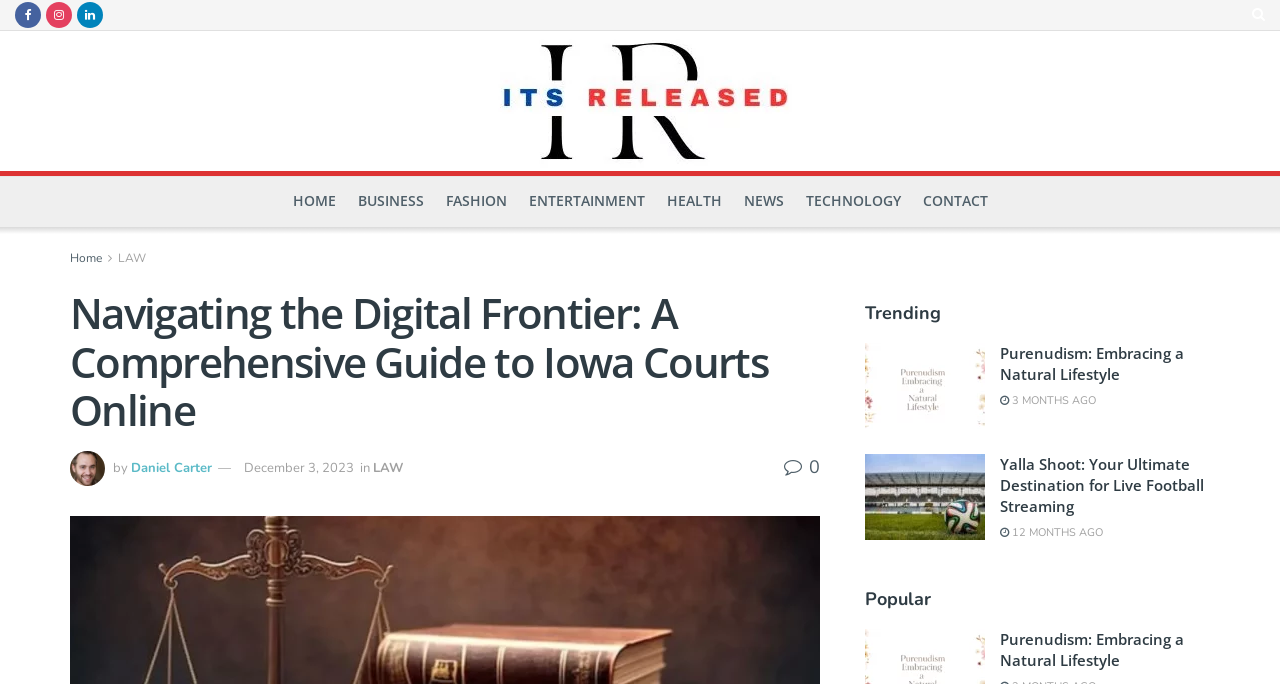Please determine the bounding box coordinates of the element to click in order to execute the following instruction: "Click on the 'HOME' link". The coordinates should be four float numbers between 0 and 1, specified as [left, top, right, bottom].

[0.229, 0.27, 0.262, 0.316]